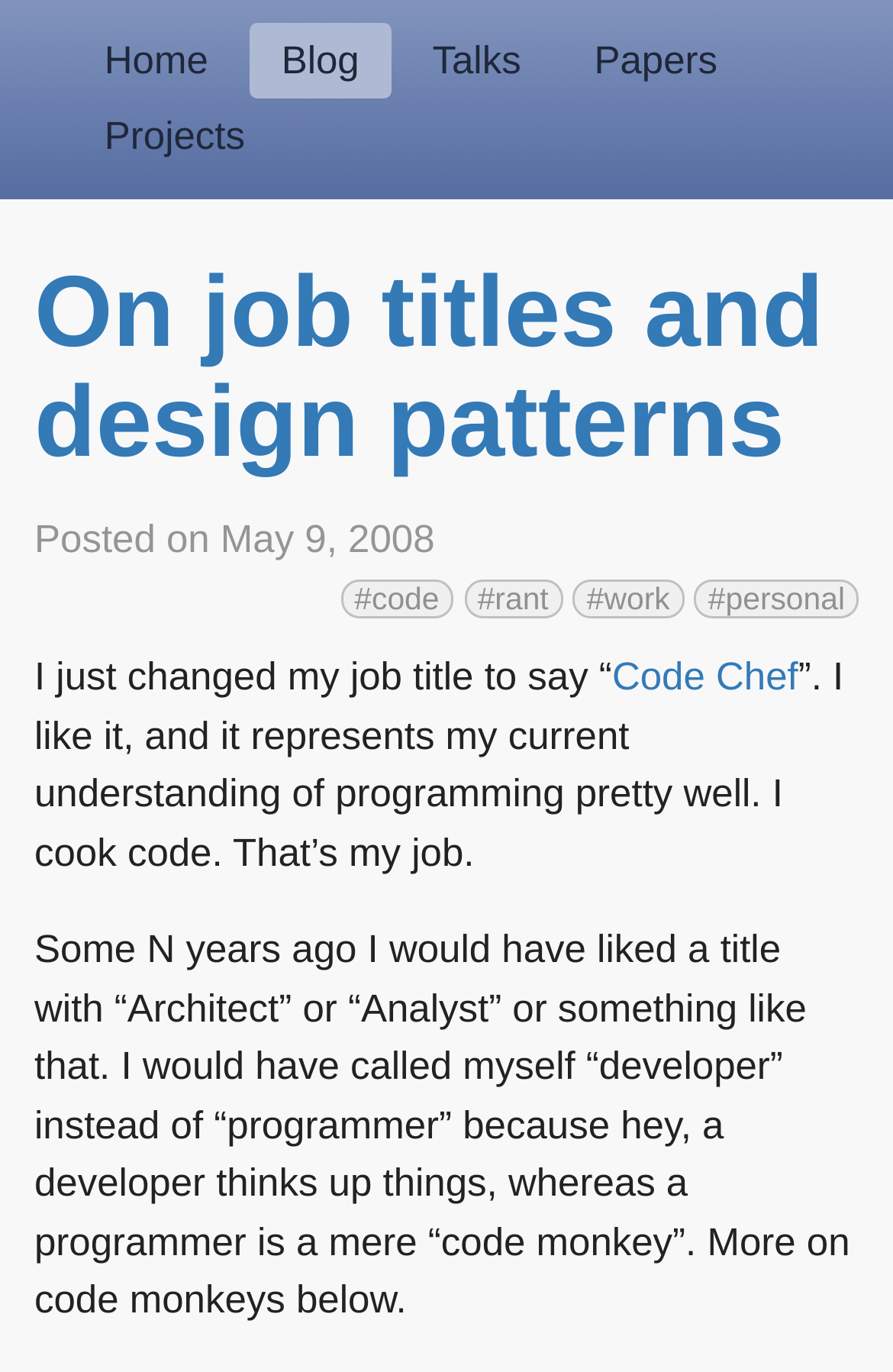Locate the UI element described by Projects and provide its bounding box coordinates. Use the format (top-left x, top-left y, bottom-right x, bottom-right y) with all values as floating point numbers between 0 and 1.

[0.082, 0.072, 0.309, 0.128]